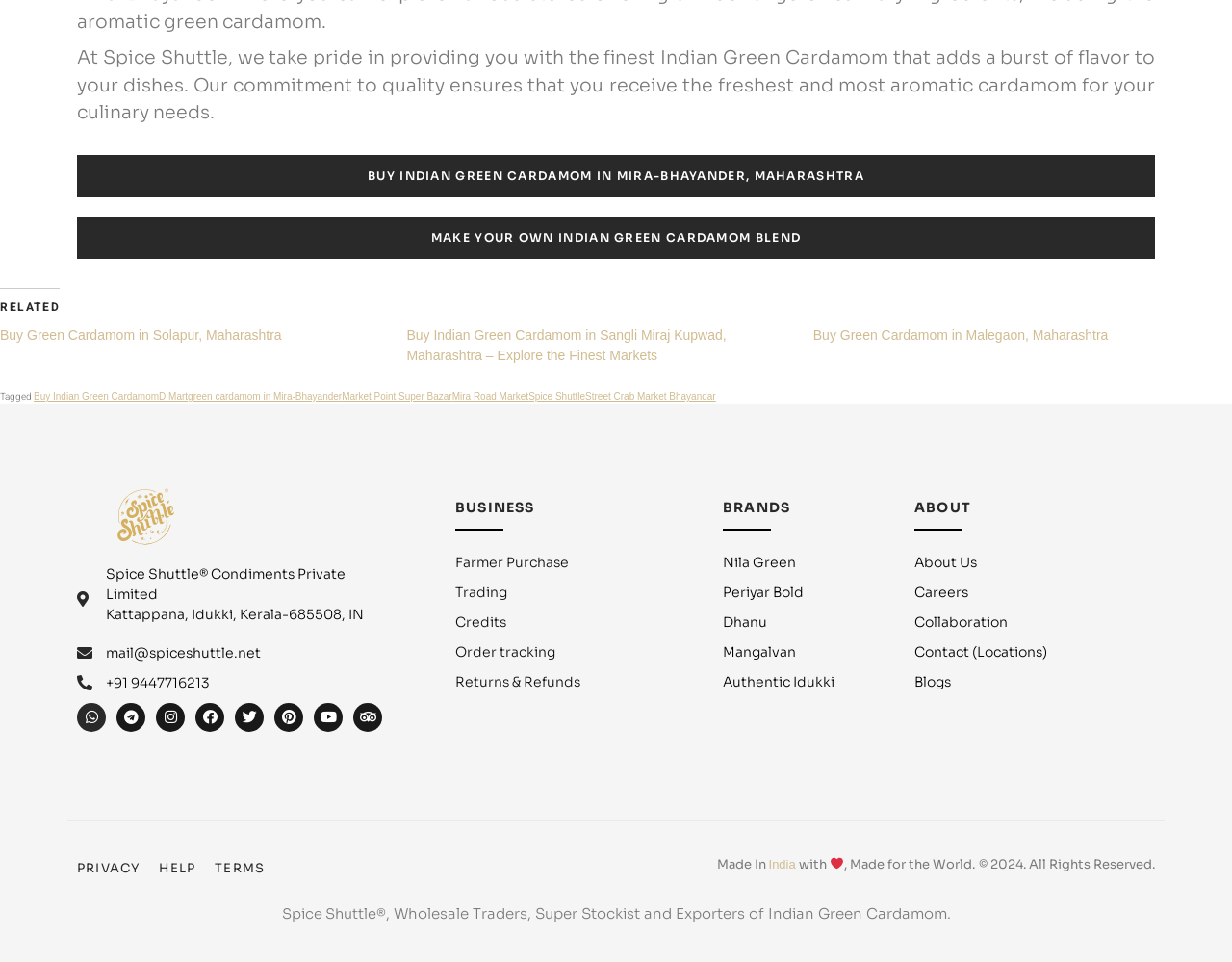Extract the bounding box coordinates for the described element: "Mira Road Market". The coordinates should be represented as four float numbers between 0 and 1: [left, top, right, bottom].

[0.367, 0.406, 0.429, 0.417]